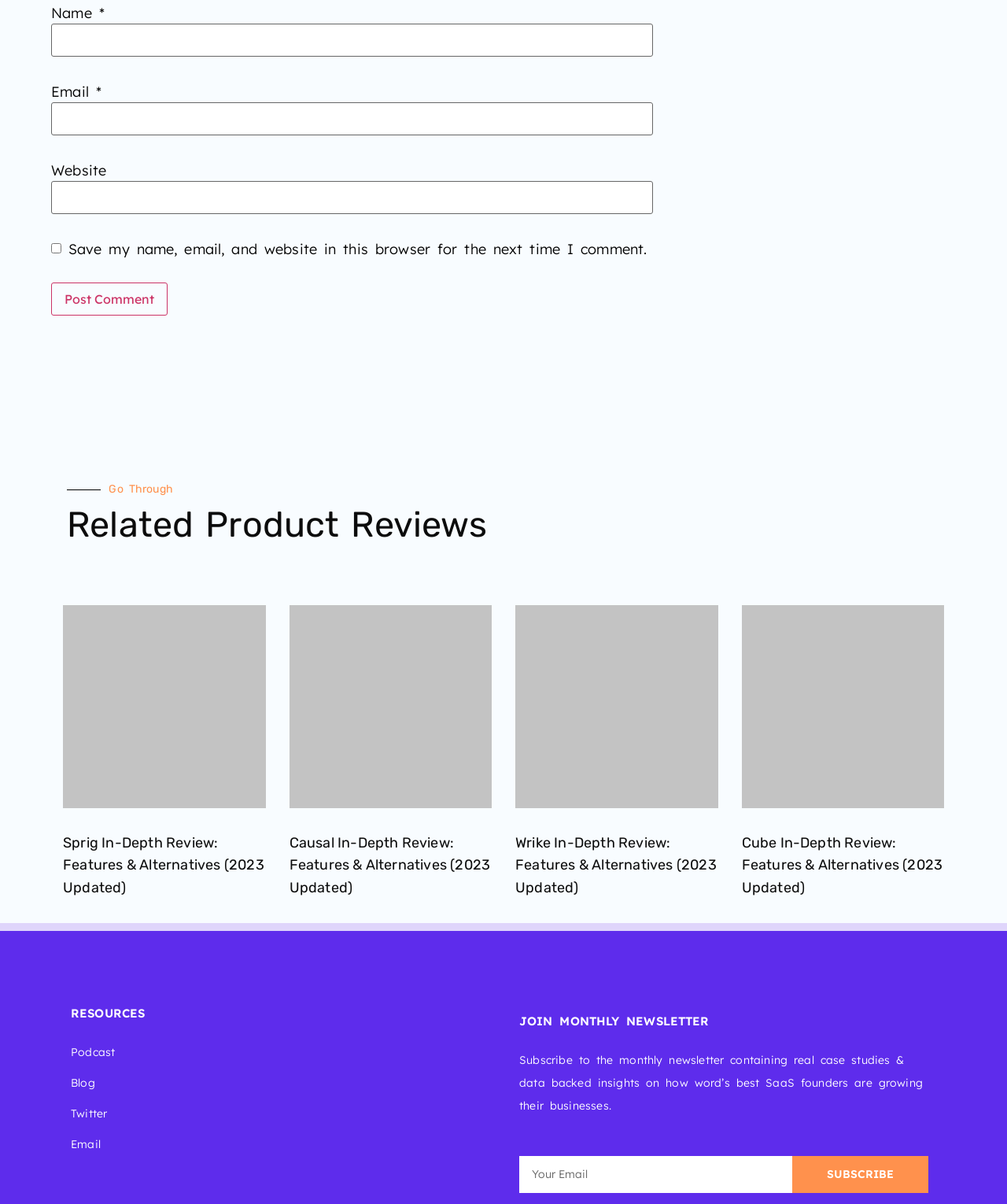How many related product reviews are listed?
Answer the question in a detailed and comprehensive manner.

I counted the number of article elements with headings containing 'In-Depth Review' which are listed as related product reviews.